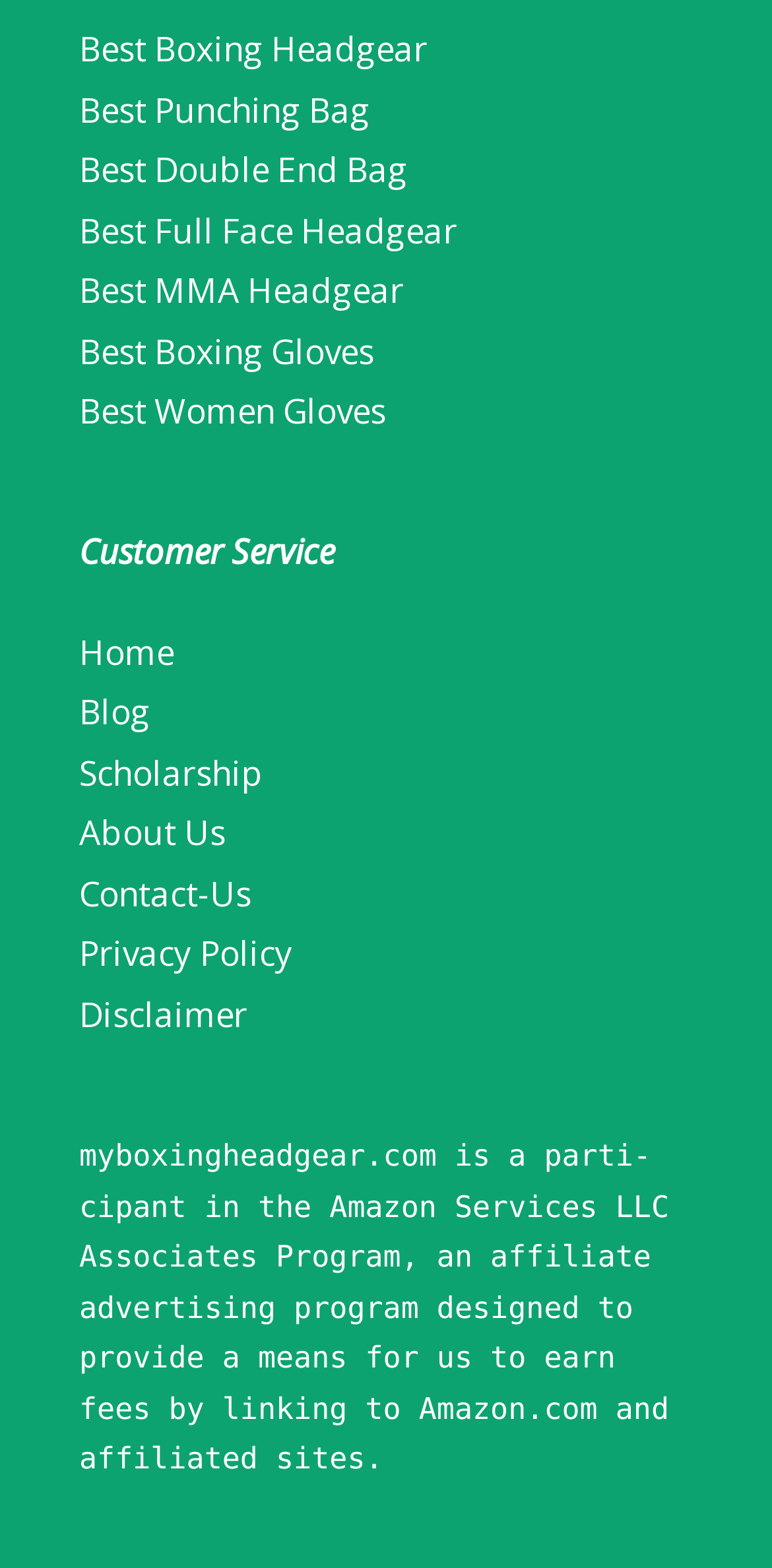Identify the bounding box coordinates of the clickable region to carry out the given instruction: "Contact Us".

[0.103, 0.555, 0.326, 0.584]